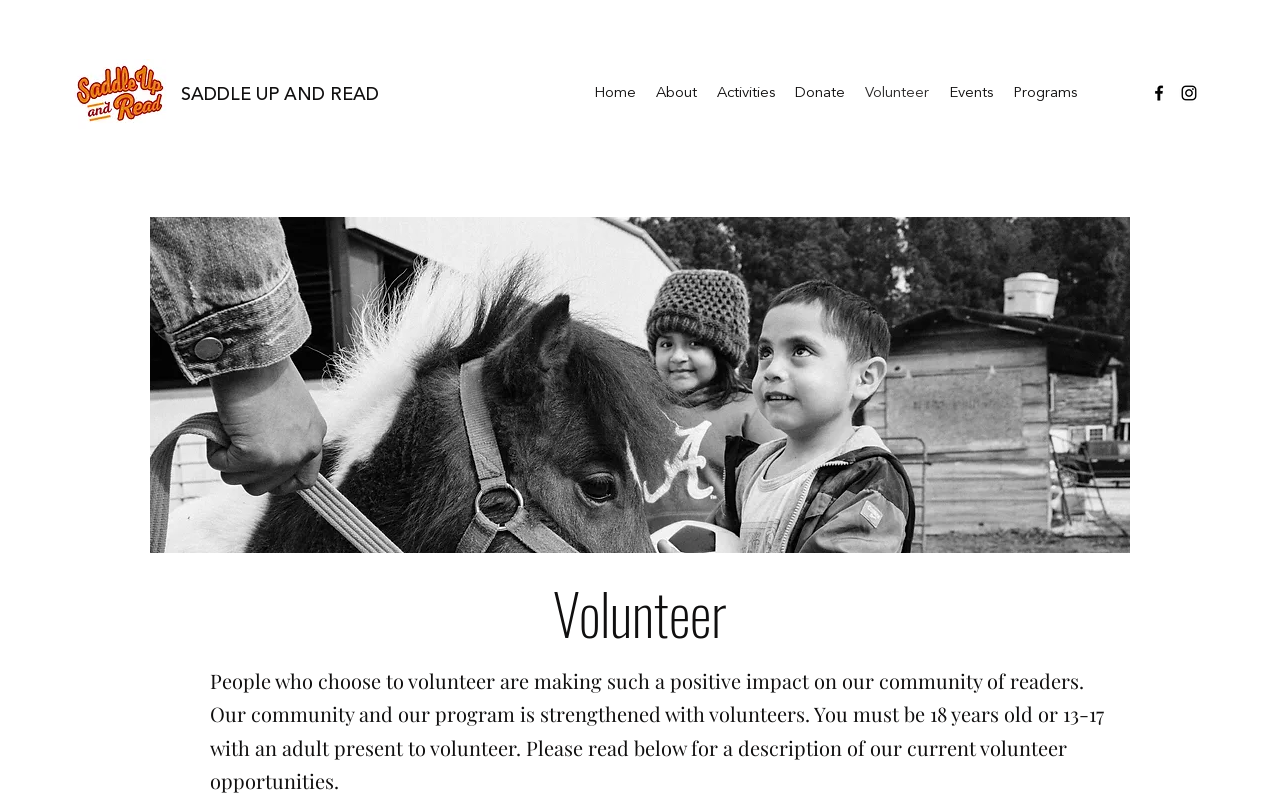Determine the bounding box coordinates of the region to click in order to accomplish the following instruction: "Go to the About page". Provide the coordinates as four float numbers between 0 and 1, specifically [left, top, right, bottom].

[0.505, 0.1, 0.552, 0.137]